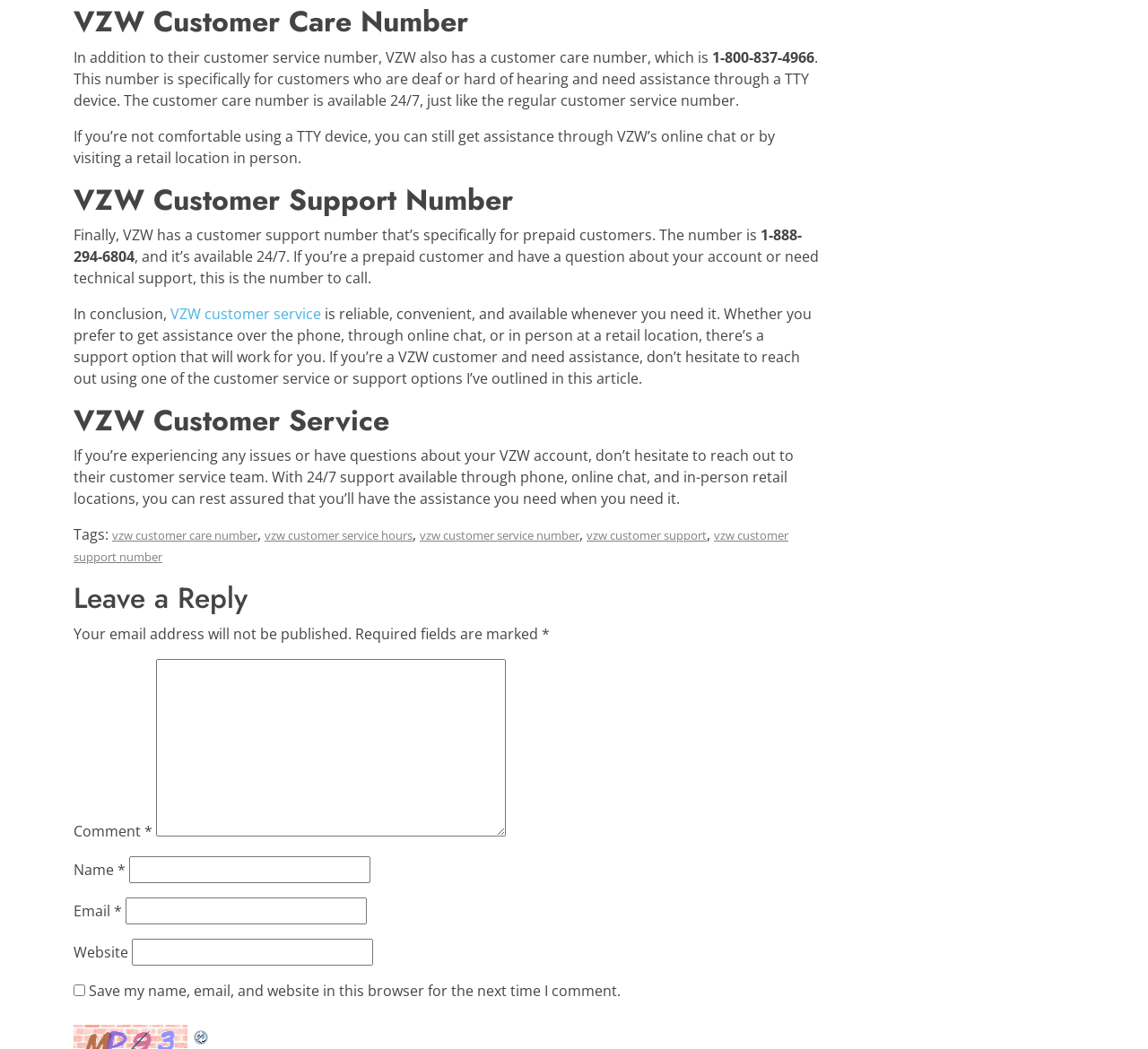Given the element description VZW customer service, predict the bounding box coordinates for the UI element in the webpage screenshot. The format should be (top-left x, top-left y, bottom-right x, bottom-right y), and the values should be between 0 and 1.

[0.148, 0.29, 0.28, 0.309]